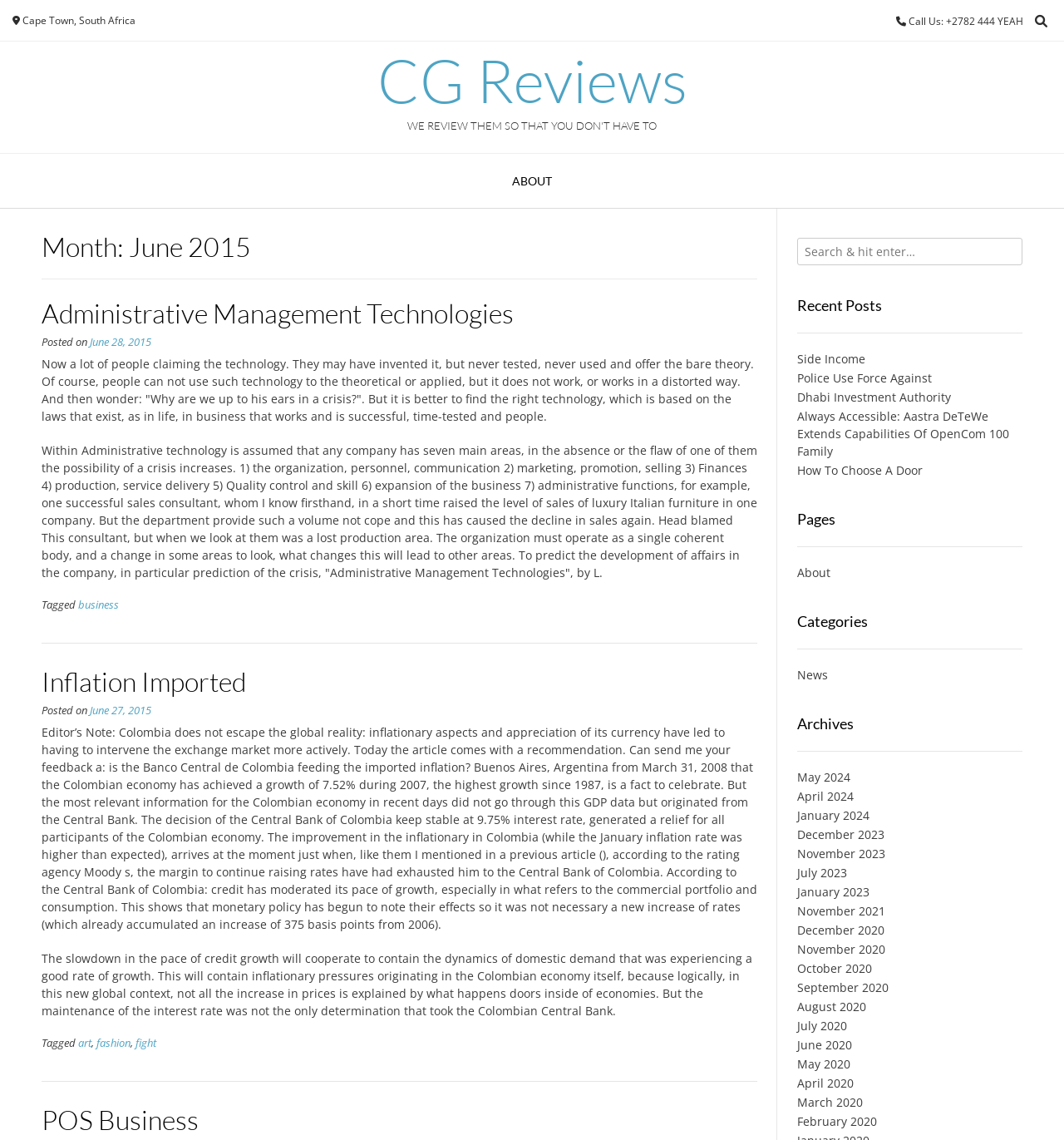Could you locate the bounding box coordinates for the section that should be clicked to accomplish this task: "Click the 'CG Reviews' link".

[0.354, 0.044, 0.646, 0.096]